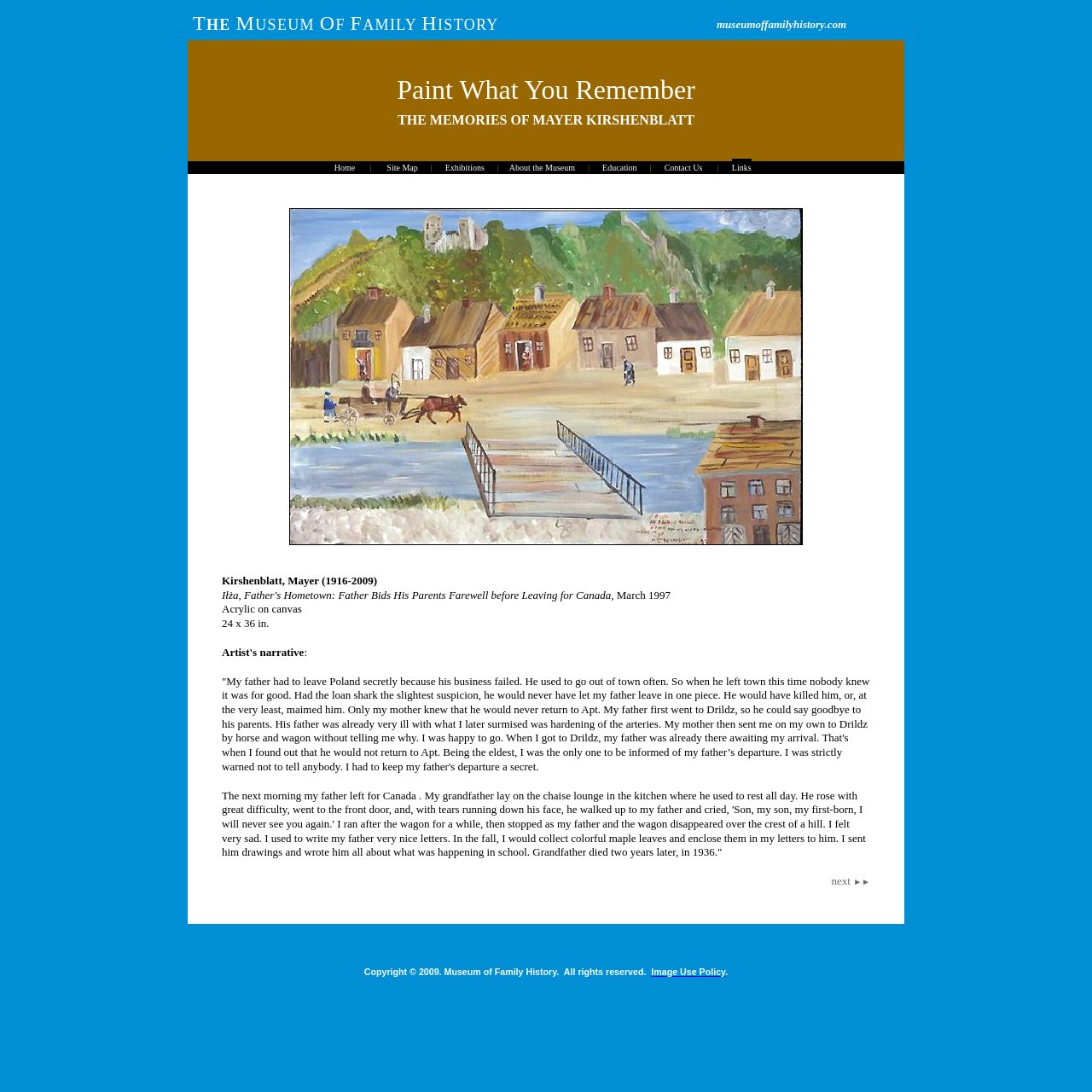Identify the bounding box coordinates of the clickable region to carry out the given instruction: "view Exhibitions".

[0.408, 0.149, 0.444, 0.158]